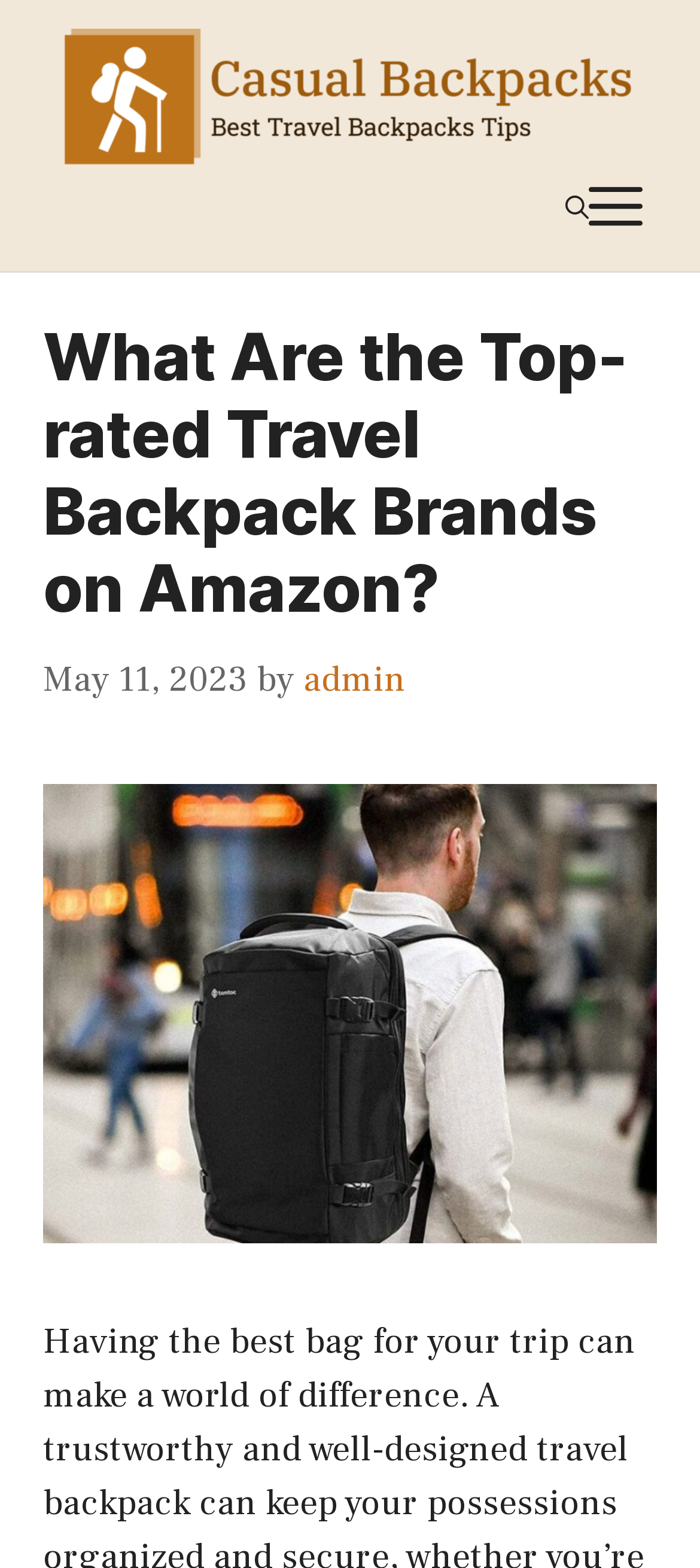What is the main topic of the webpage?
Look at the image and answer with only one word or phrase.

Travel backpack brands